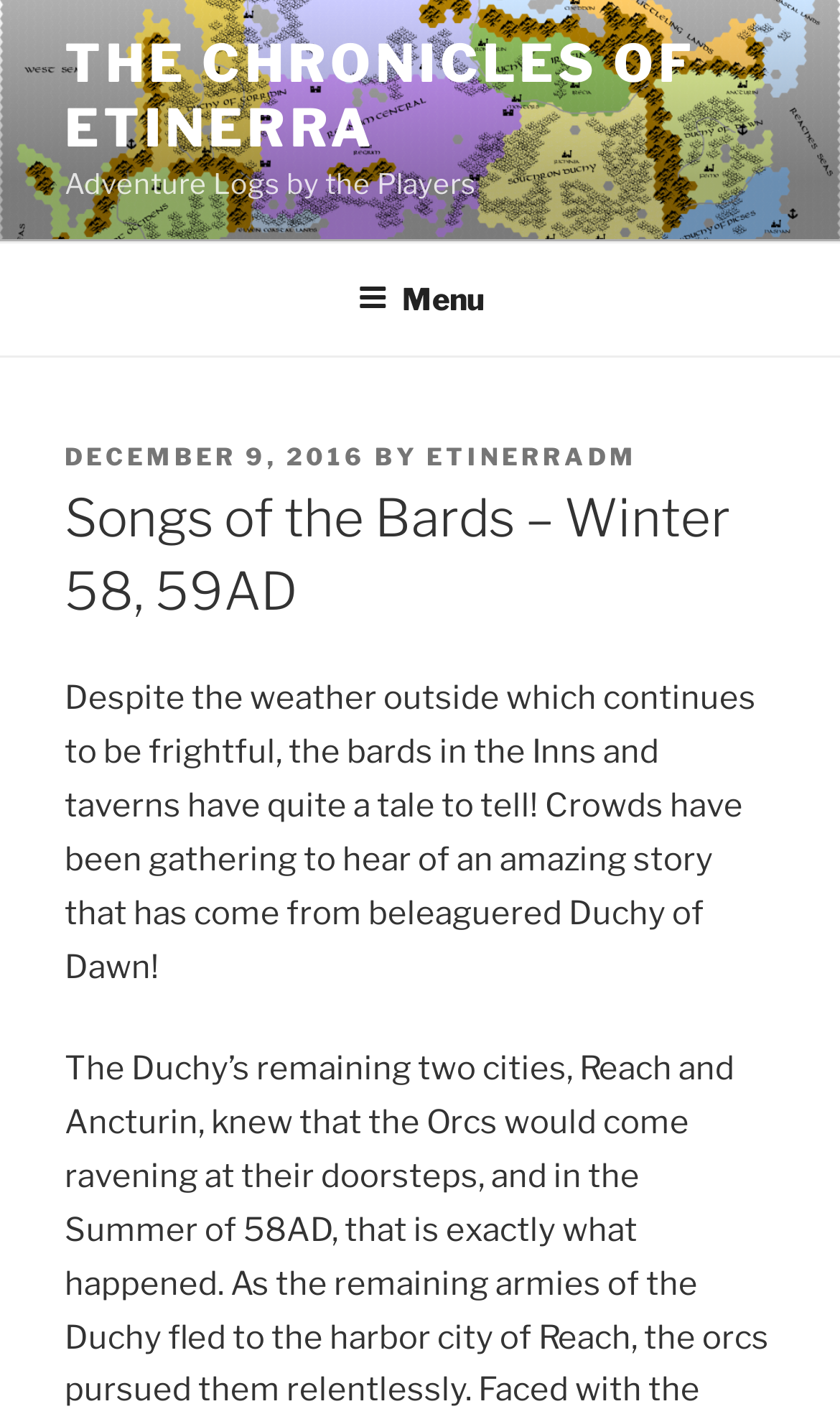What is the weather like outside?
Answer the question with a single word or phrase, referring to the image.

Frightful